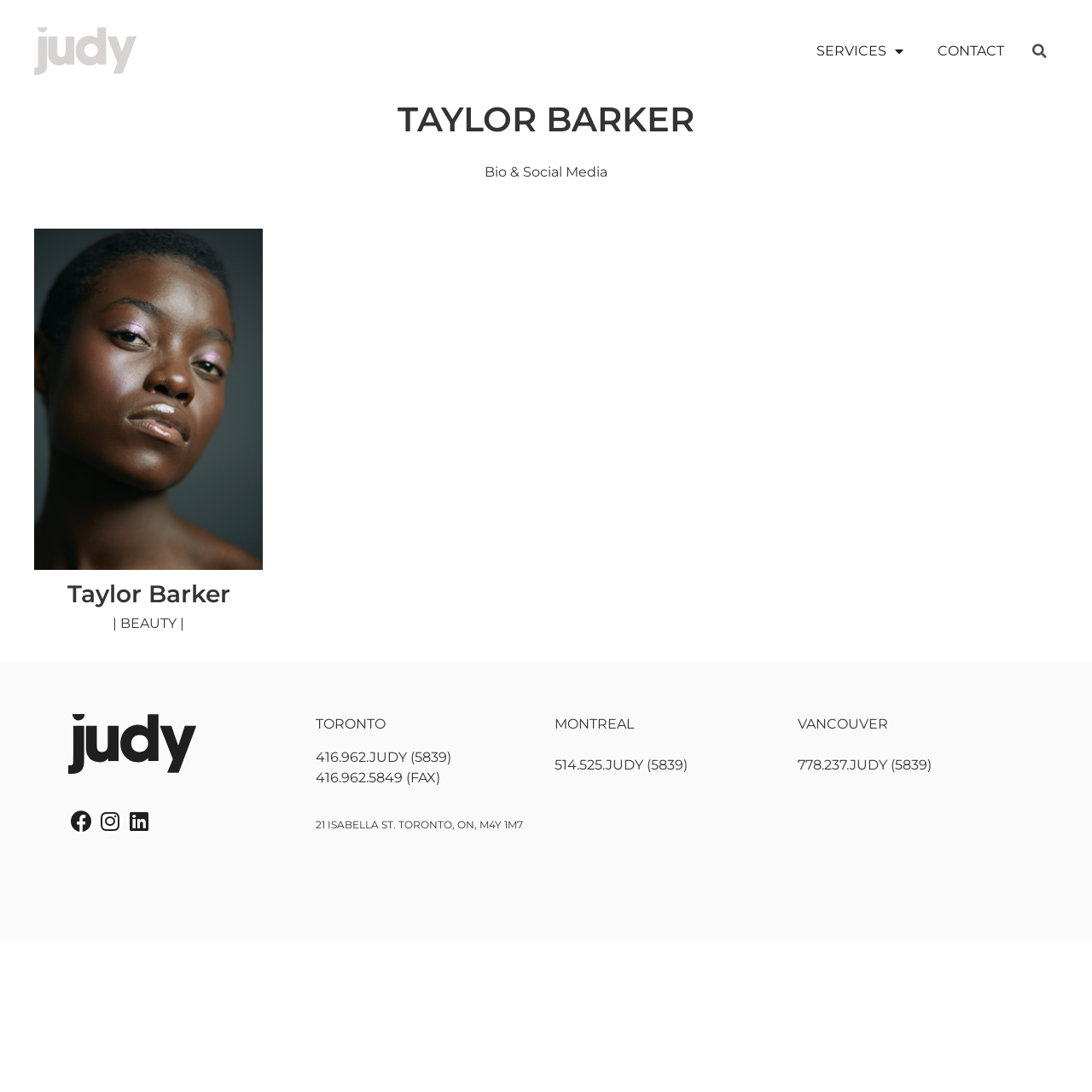Identify the bounding box of the UI element that matches this description: "Taylor Barker".

[0.031, 0.51, 0.241, 0.562]